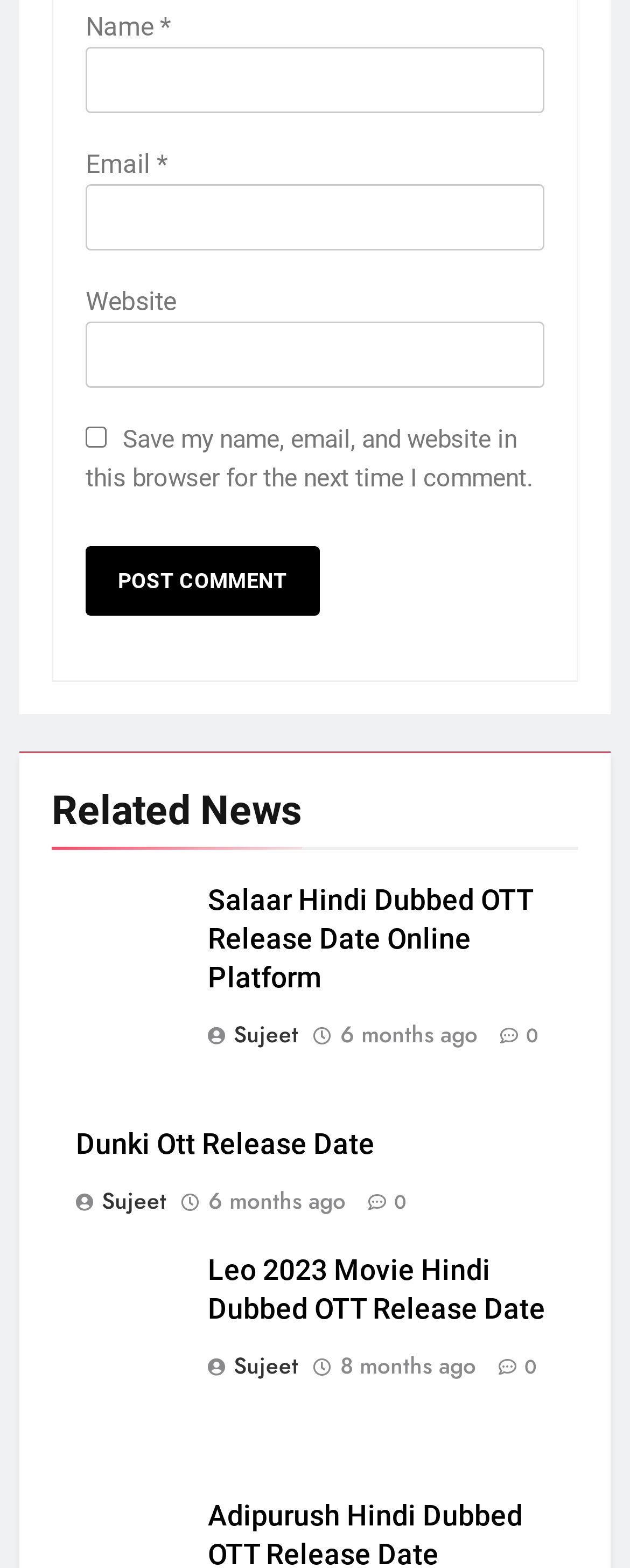What is the topic of the first article?
Look at the screenshot and respond with a single word or phrase.

Salaar Hindi Dubbed OTT